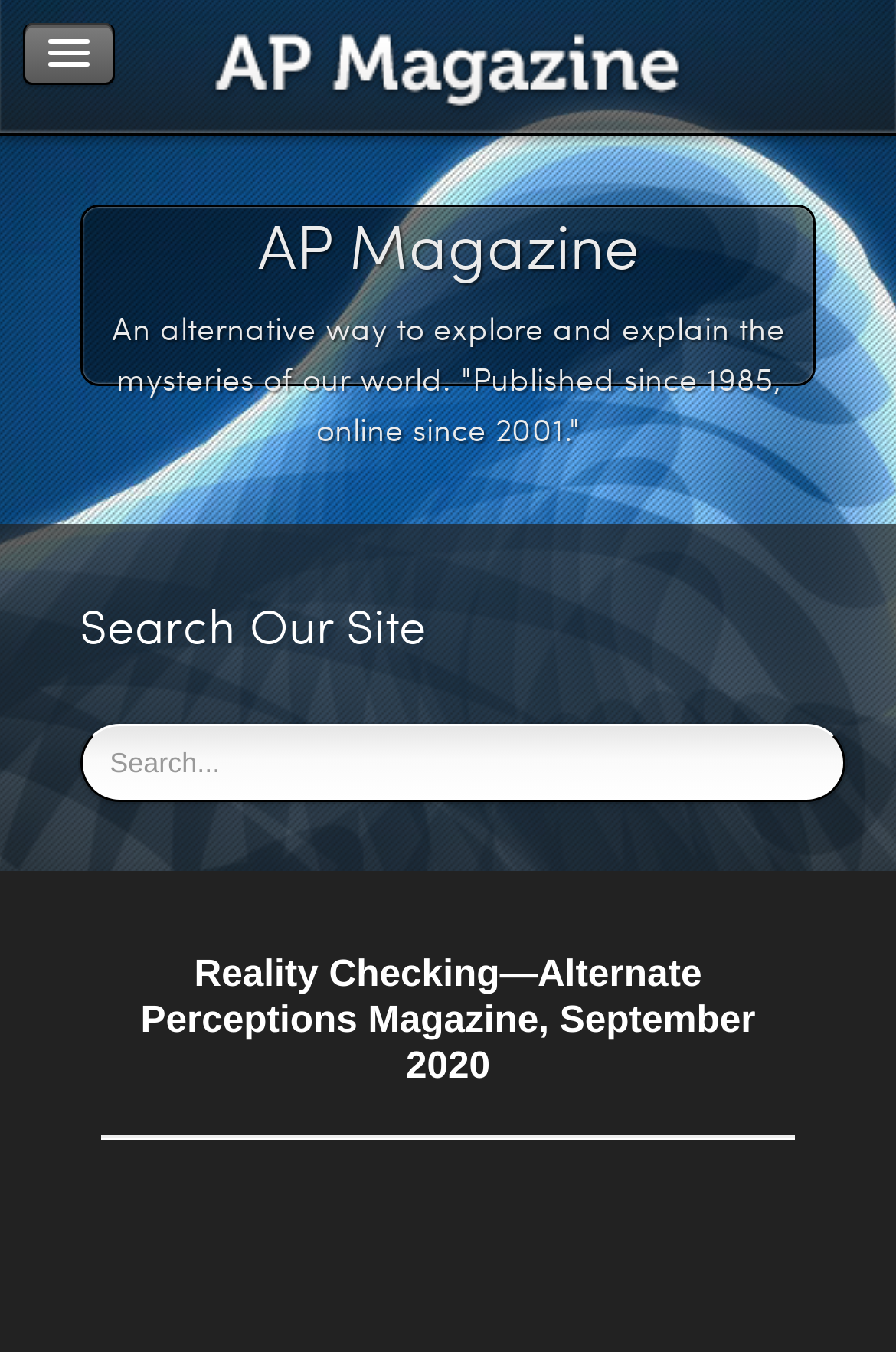With reference to the image, please provide a detailed answer to the following question: What is the theme of the magazine?

The theme of the magazine can be inferred from the static text 'An alternative way to explore and explain the mysteries of our world.' located at [0.124, 0.227, 0.876, 0.332].